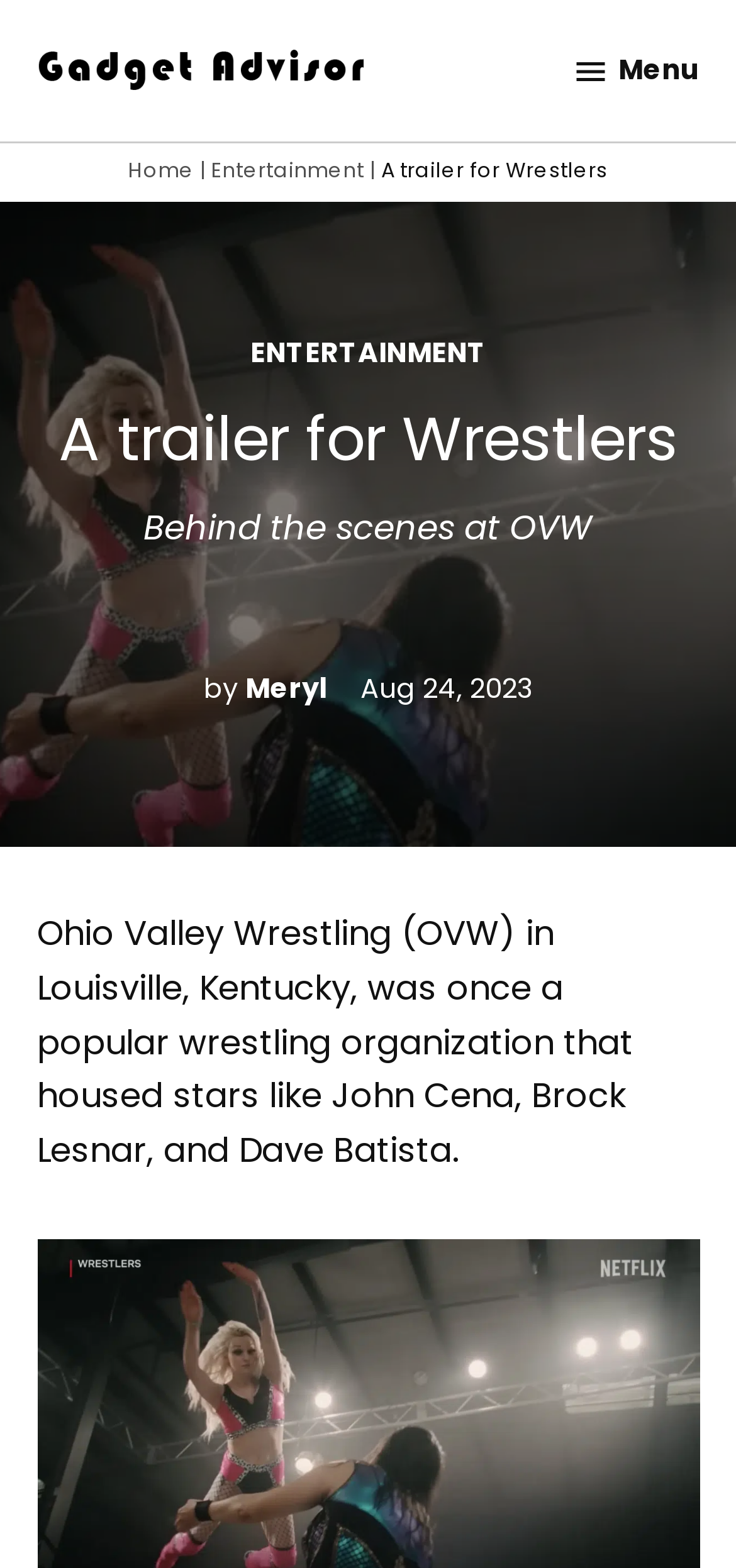What is the logo on the top left?
Look at the screenshot and provide an in-depth answer.

I found the logo on the top left by looking at the bounding box coordinates of the image element, which is [0.05, 0.016, 0.499, 0.07]. This indicates that the image is located at the top left corner of the webpage. The OCR text of the image is 'Gadget Advisor Logo', which confirms that it is the logo of Gadget Advisor.